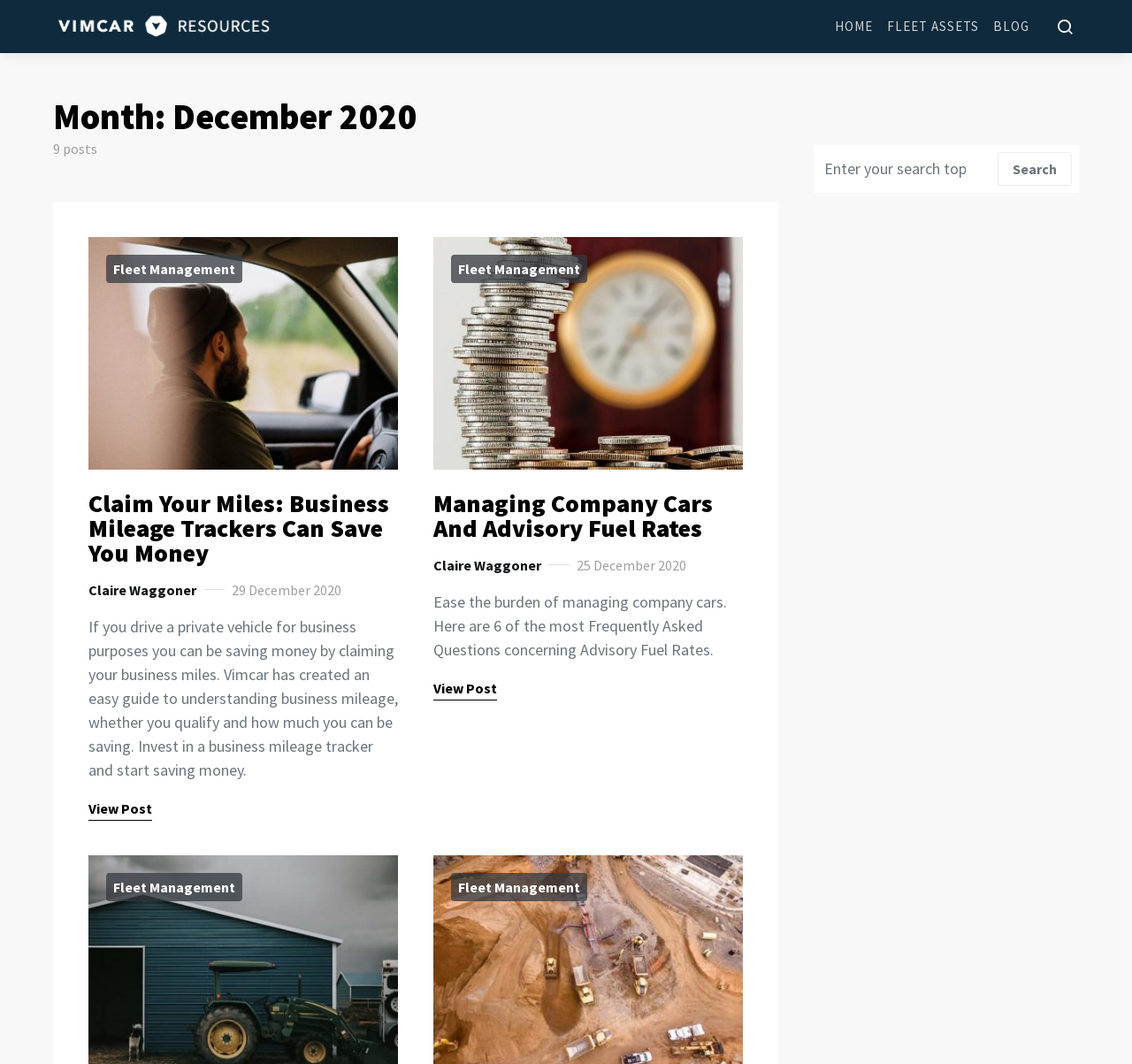How many links are there in the navigation menu?
Based on the visual details in the image, please answer the question thoroughly.

I counted the number of link elements in the navigation menu, and there are three links with texts 'HOME', 'FLEET ASSETS', and 'BLOG'.